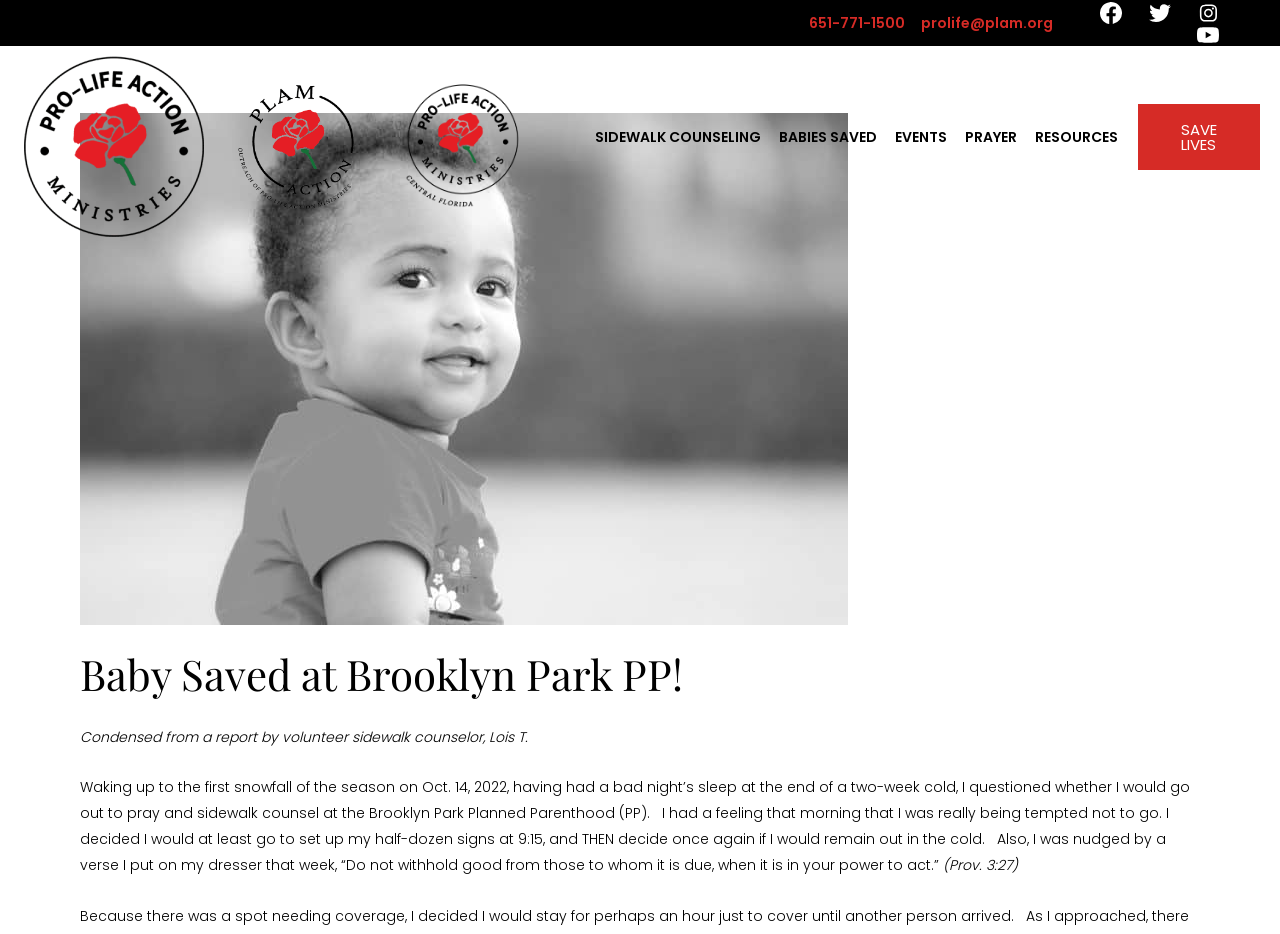Please mark the clickable region by giving the bounding box coordinates needed to complete this instruction: "Visit the PLAM Action - Outreach page".

[0.185, 0.089, 0.278, 0.226]